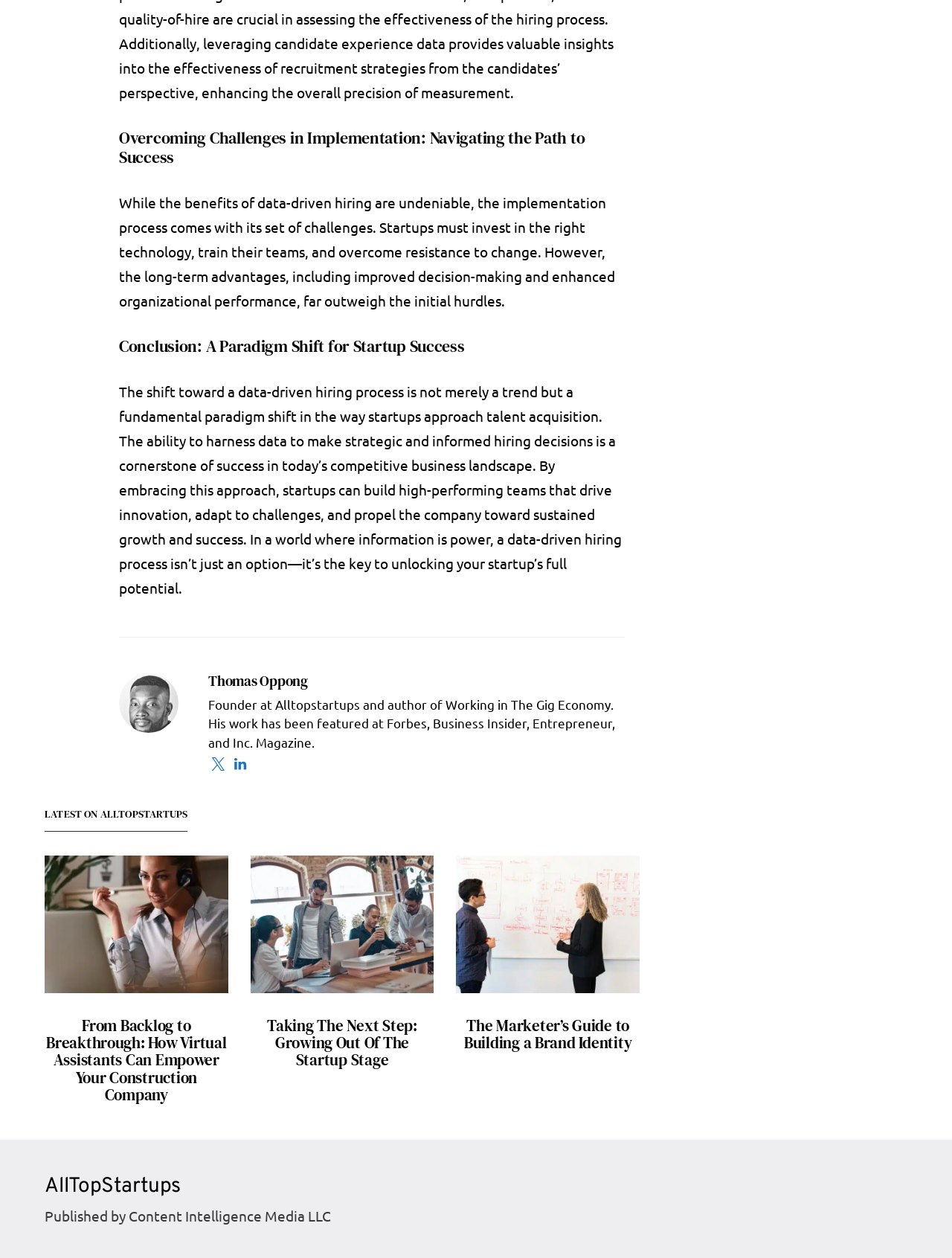What is the name of the company publishing the content?
Answer the question with a single word or phrase by looking at the picture.

Content Intelligence Media LLC